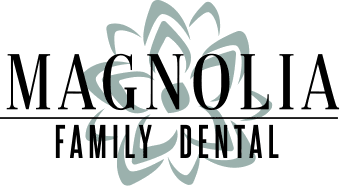What is the symbolic meaning of the magnolia flower?
Answer the question based on the image using a single word or a brief phrase.

Nurturing approach